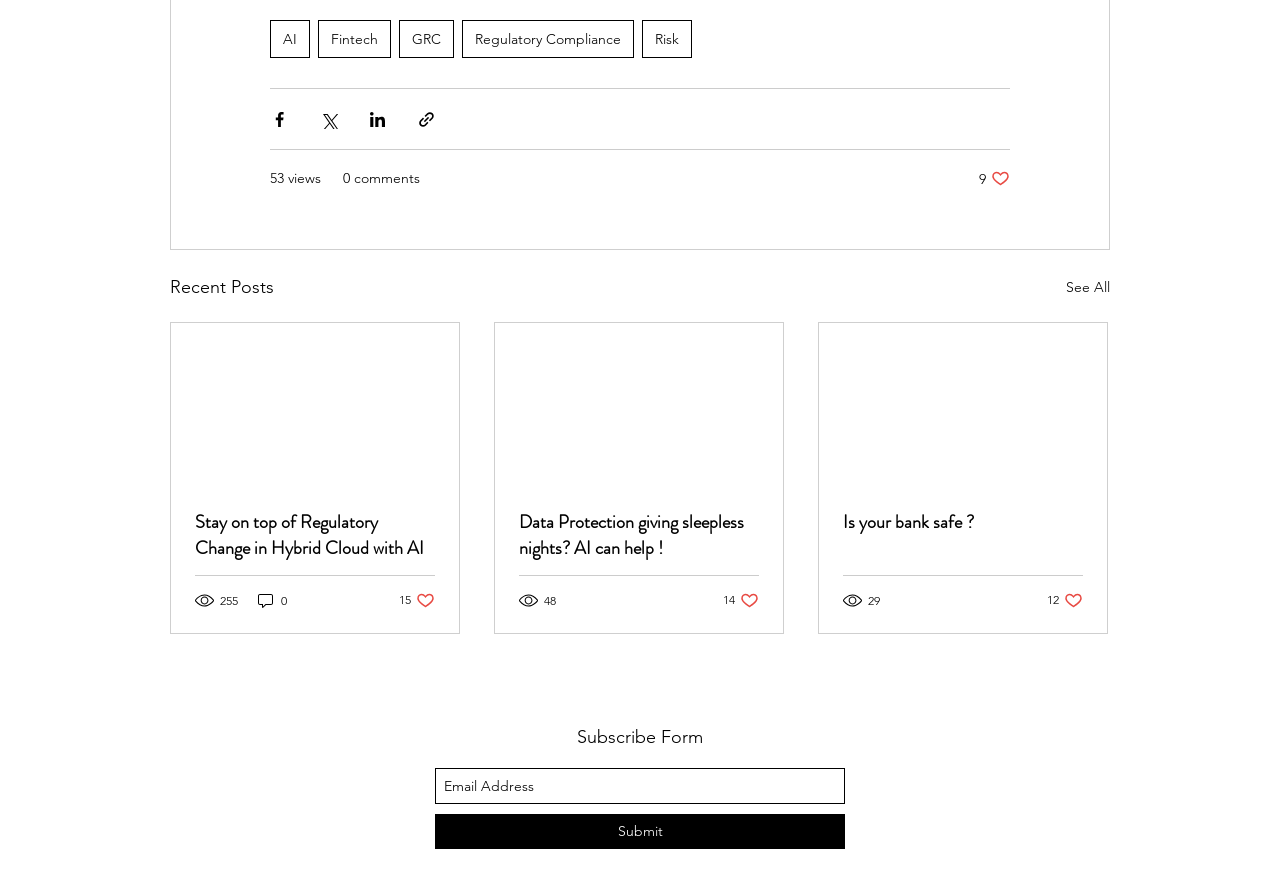Please find the bounding box coordinates for the clickable element needed to perform this instruction: "Click on AI tag".

[0.211, 0.022, 0.242, 0.065]